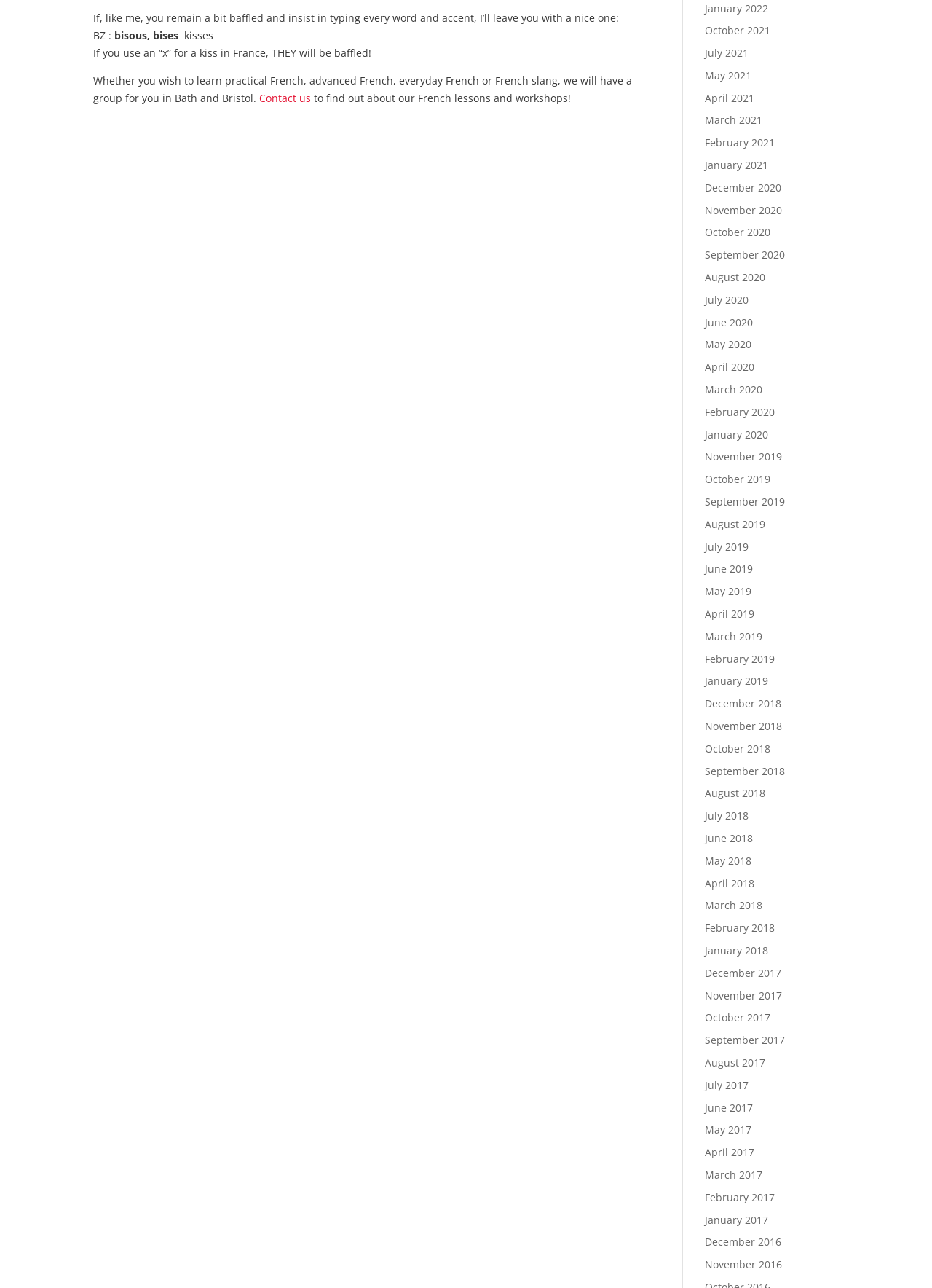Highlight the bounding box coordinates of the element you need to click to perform the following instruction: "Click the 'Contact us' link."

[0.278, 0.07, 0.334, 0.081]